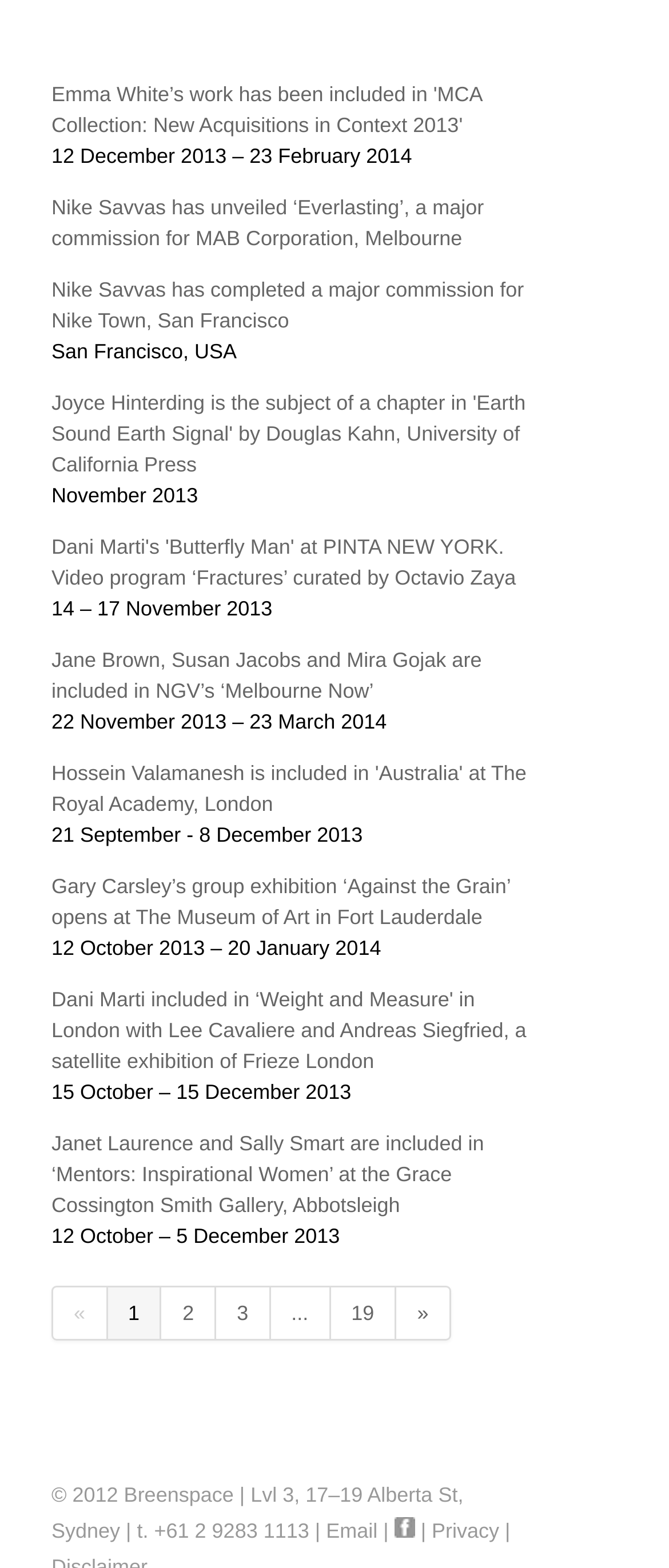Can you pinpoint the bounding box coordinates for the clickable element required for this instruction: "Visit the gallery location"? The coordinates should be four float numbers between 0 and 1, i.e., [left, top, right, bottom].

[0.077, 0.946, 0.693, 0.984]